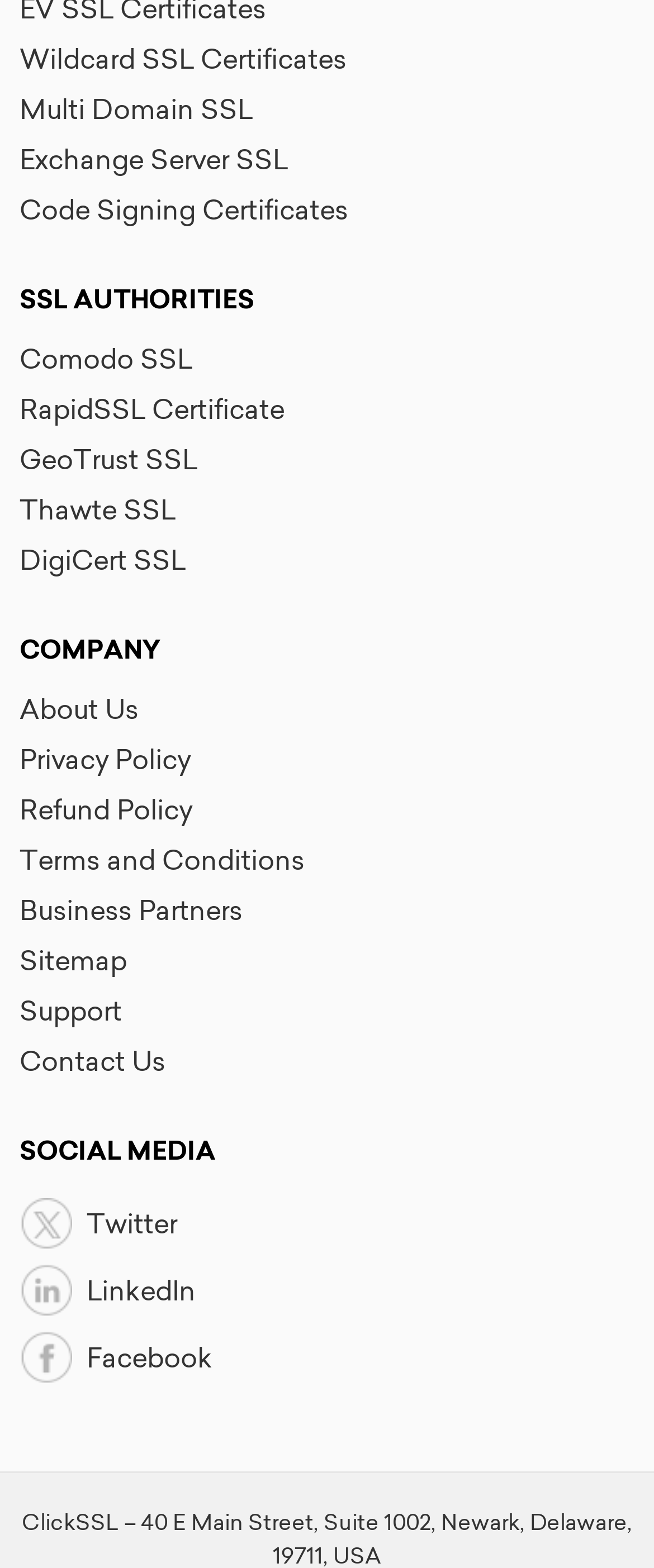What is the company's address?
Please answer the question as detailed as possible.

I found the company's address at the bottom of the webpage, which is '40 E Main Street, Suite 1002, Newark, Delaware, 19711, USA'.